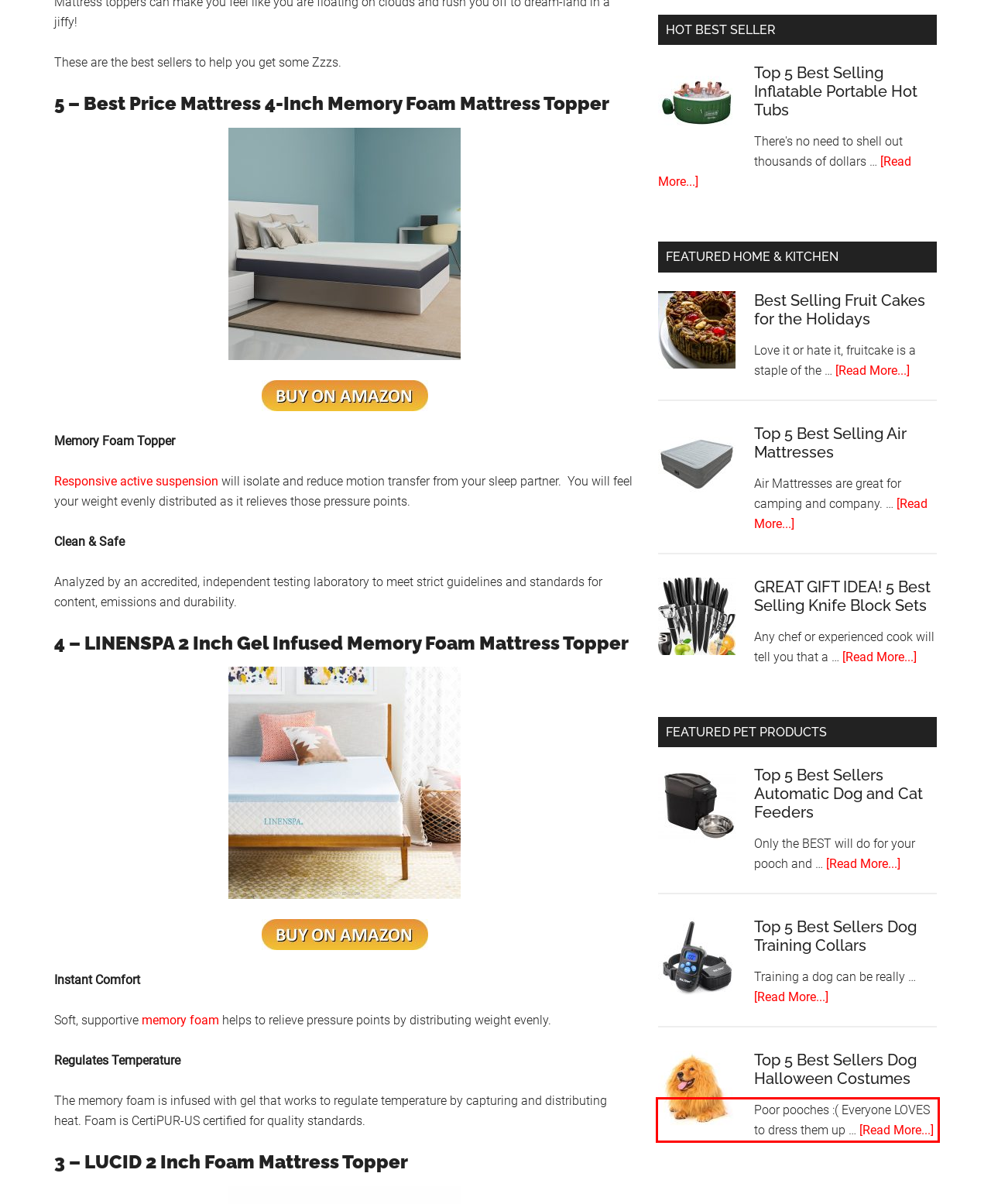You are provided with a screenshot of a webpage containing a red bounding box. Please extract the text enclosed by this red bounding box.

Poor pooches :( Everyone LOVES to dress them up … [Read More...] about Top 5 Best Sellers Dog Halloween Costumes